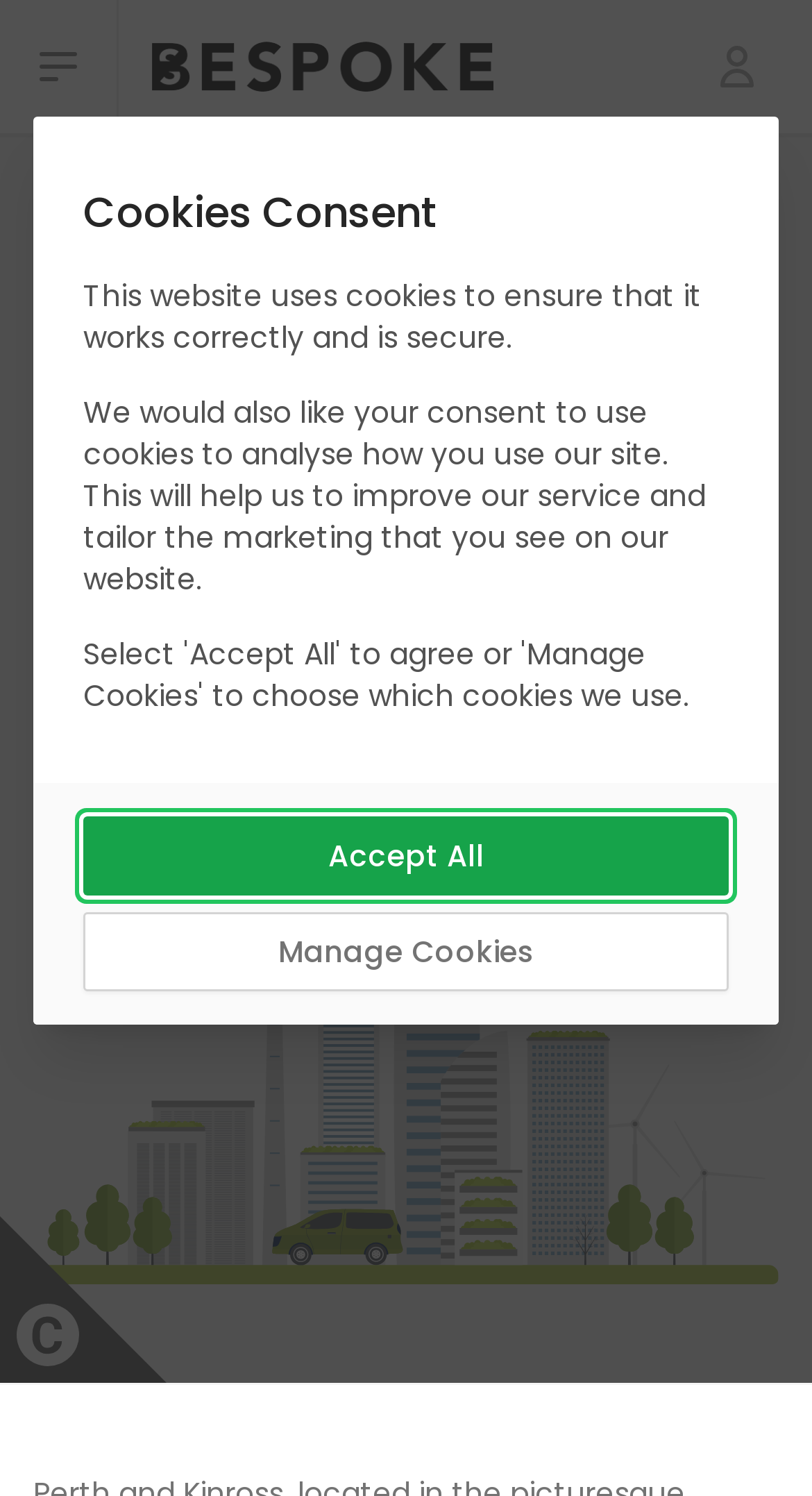Please find the bounding box coordinates of the clickable region needed to complete the following instruction: "Learn about software development in Perth and Kinross". The bounding box coordinates must consist of four float numbers between 0 and 1, i.e., [left, top, right, bottom].

[0.041, 0.159, 0.959, 0.309]